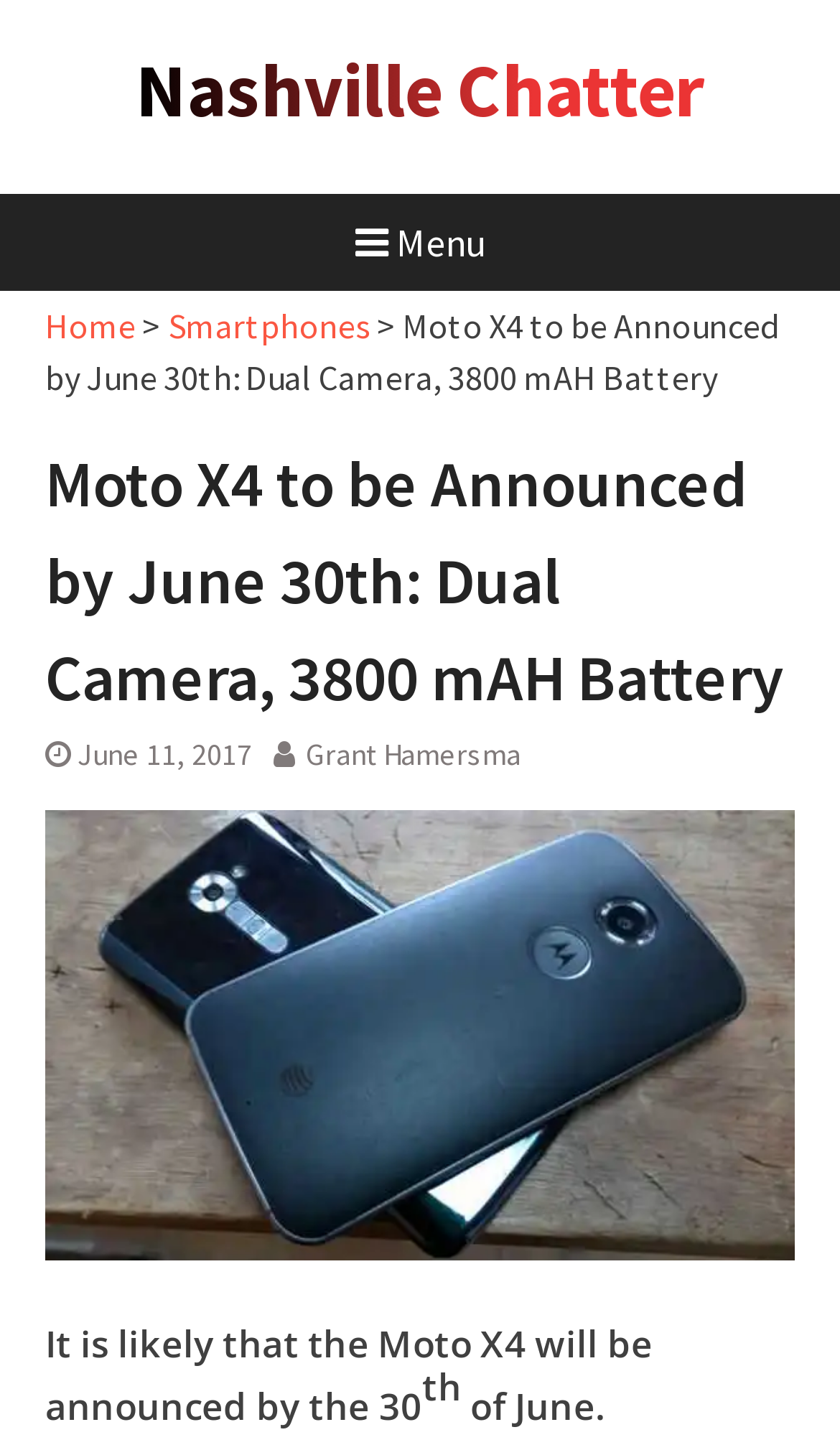What type of camera does the Moto X4 have?
Using the image as a reference, deliver a detailed and thorough answer to the question.

The type of camera can be found in the header of the webpage, which mentions 'Dual Camera'.